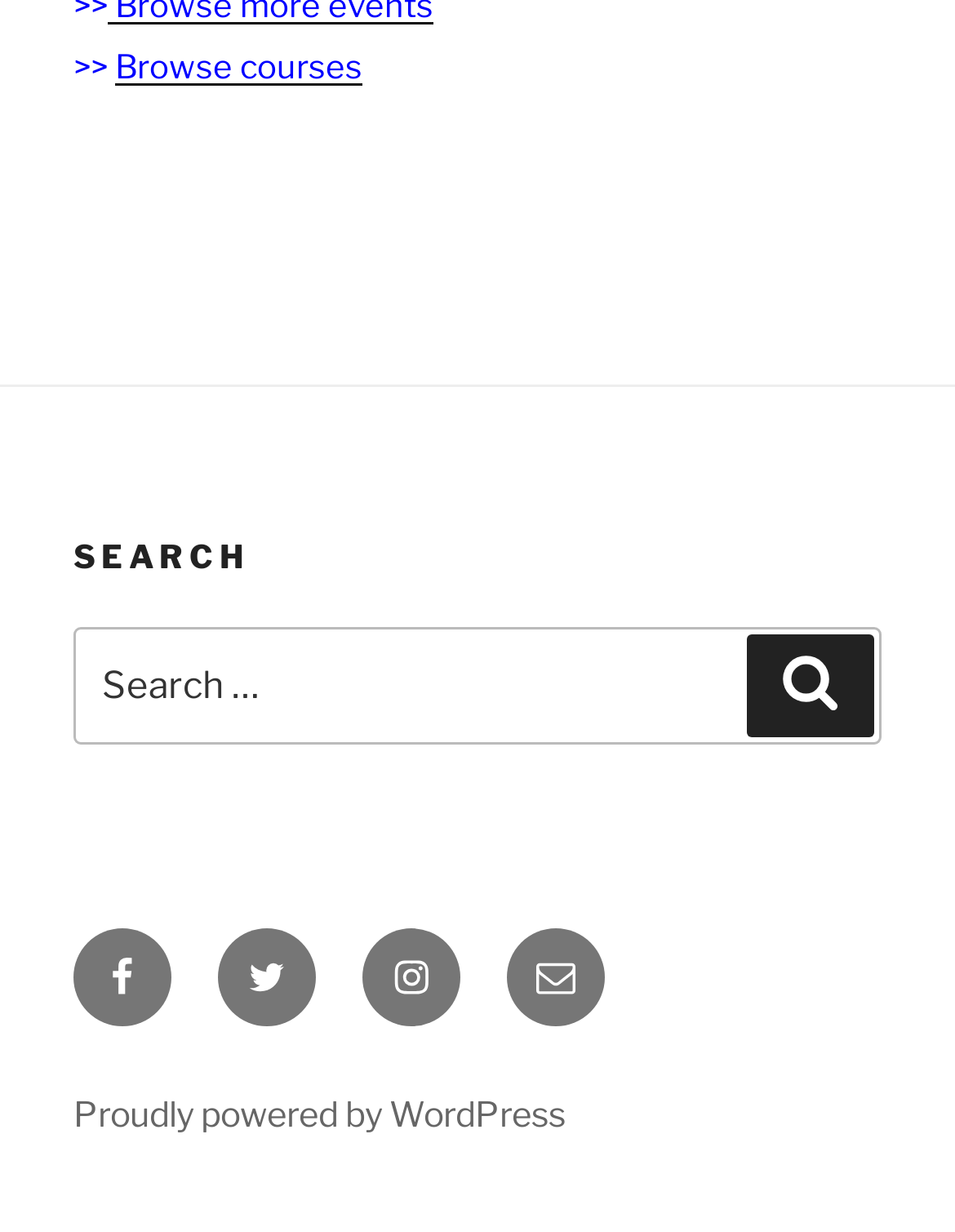Determine the bounding box coordinates of the region that needs to be clicked to achieve the task: "Subscribe to the newsletter".

None